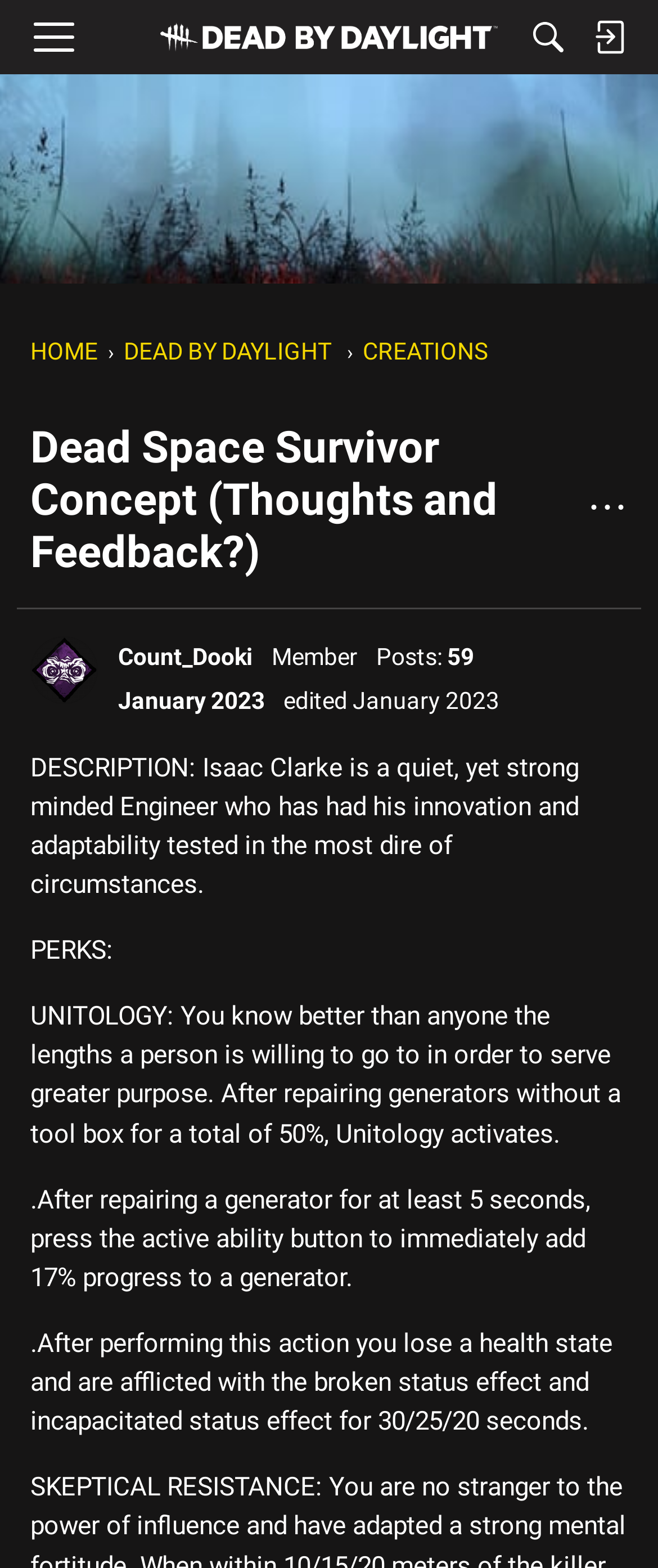Generate a thorough description of the webpage.

This webpage appears to be a forum or discussion page focused on a specific topic, "Dead Space Survivor Concept (Thoughts and Feedback?)", within the "BHVR" community. 

At the top left, there is a "Menu" button, followed by a "Home" link with an accompanying image. To the right of these elements, there is a "Search" button with an image, and a "Sign In" link with an image. 

Below these top-level navigation elements, there is a "Creations" heading, which is repeated twice, possibly indicating a section or category title. 

A navigation breadcrumb trail is located below the "Creations" headings, showing the path "HOME > DEAD BY DAYLIGHT > CREATIONS". 

The main content of the page is a discussion thread or post, titled "Dead Space Survivor Concept (Thoughts and Feedback?)", which is displayed prominently in the center of the page. 

To the right of the title, there is an "Options" button, and below it, a user profile section displaying information about the user "Count_Dooki", including their membership status, post count, and a link to their profile. 

The main content of the post is a descriptive text about a character, Isaac Clarke, an Engineer with specific abilities and perks, such as "UNITOLOGY". The text is divided into sections, including a description, perks, and abilities, with detailed information about each.